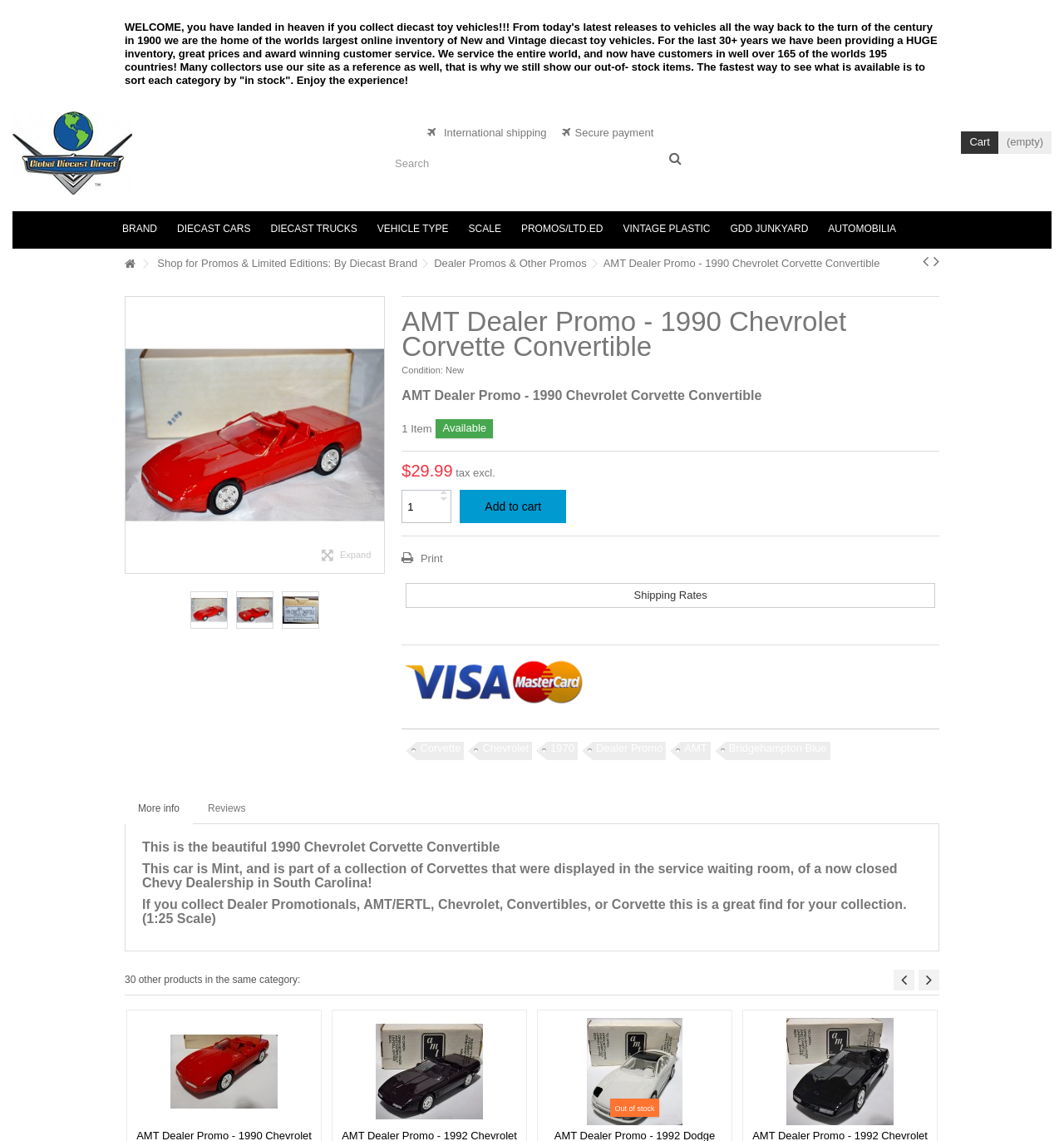Please identify the bounding box coordinates of the region to click in order to complete the given instruction: "Browse diecast cars". The coordinates should be four float numbers between 0 and 1, i.e., [left, top, right, bottom].

[0.157, 0.185, 0.245, 0.218]